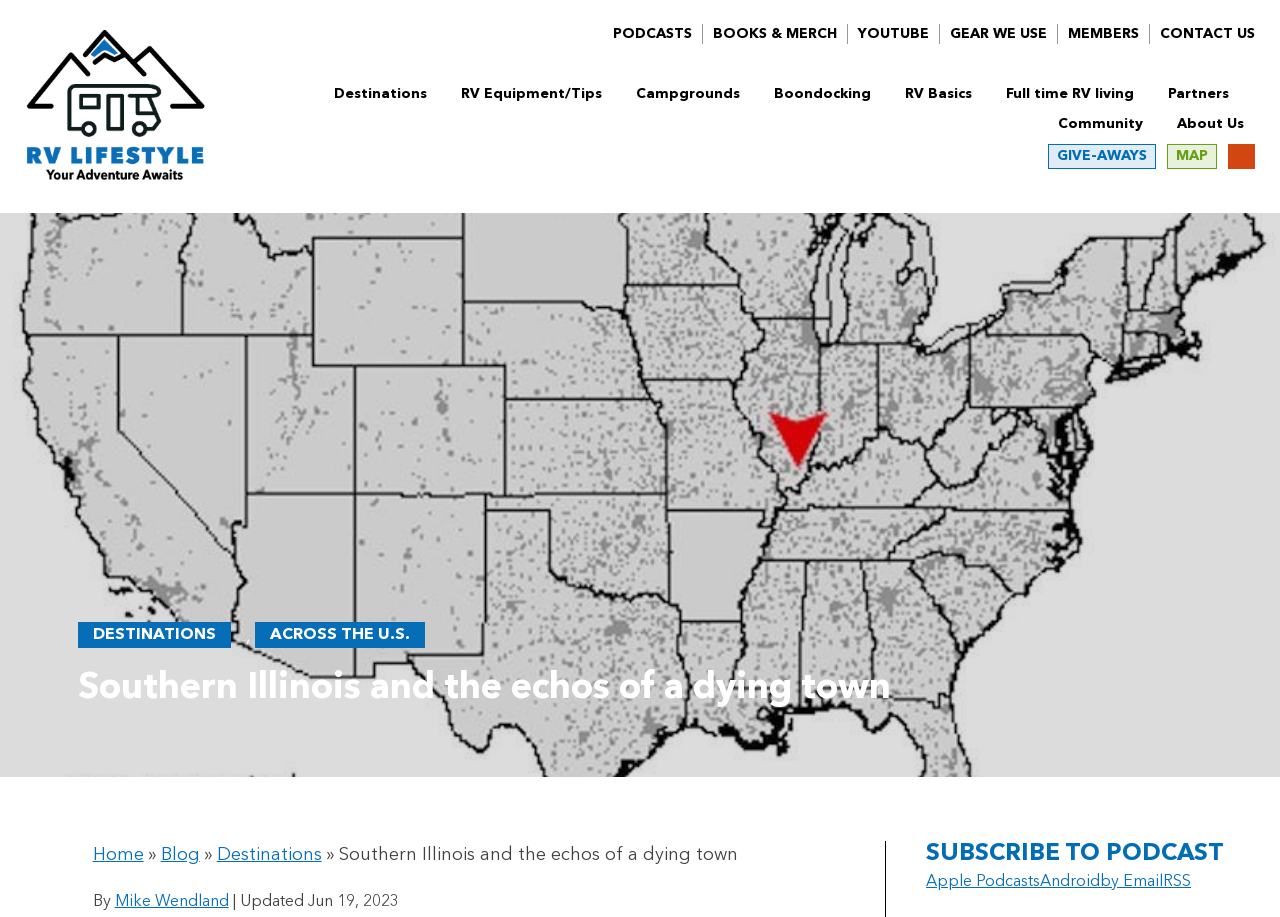Please identify the coordinates of the bounding box that should be clicked to fulfill this instruction: "Explore the 'Campgrounds' section".

[0.497, 0.095, 0.578, 0.11]